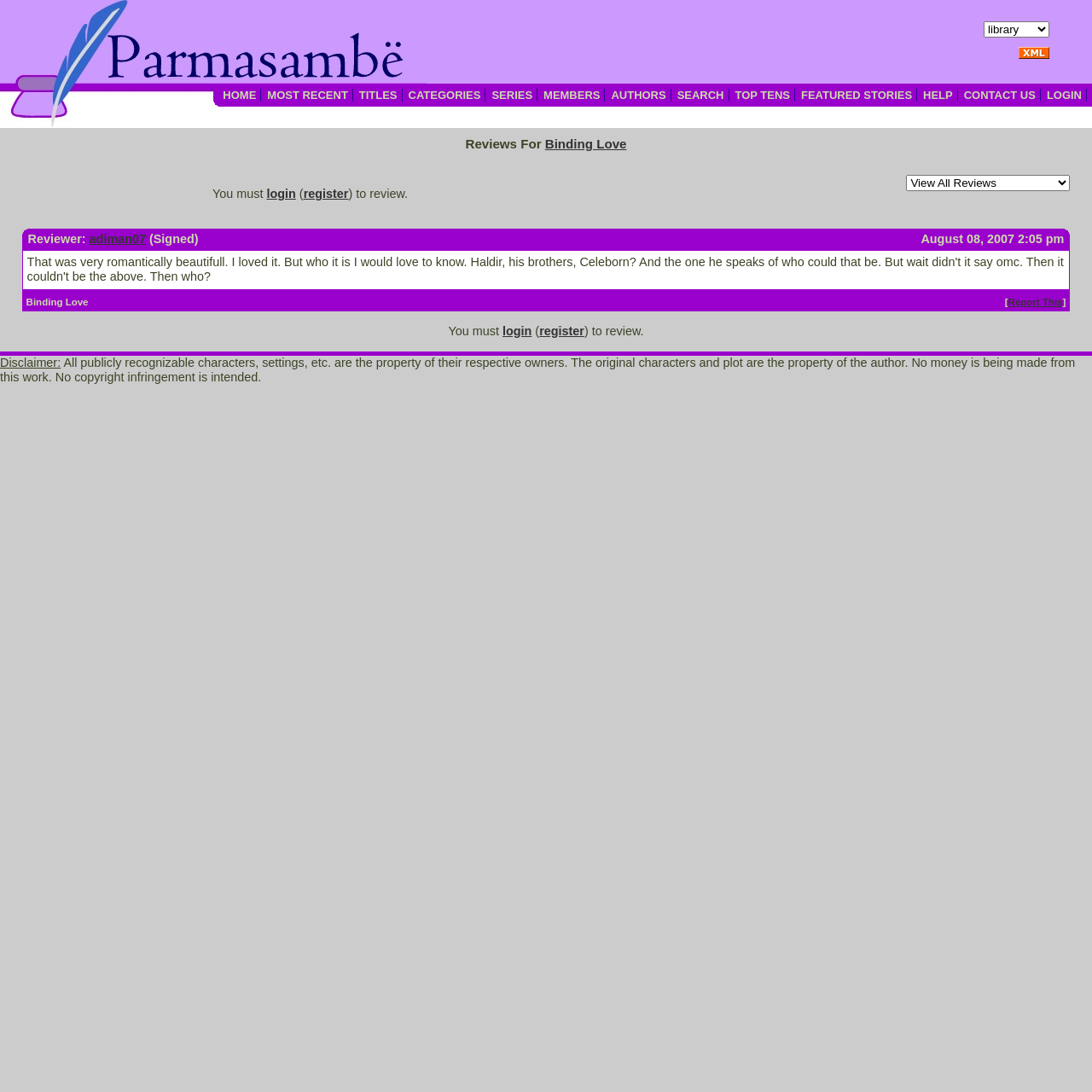What is the reviewer's username?
Observe the image and answer the question with a one-word or short phrase response.

adiman07